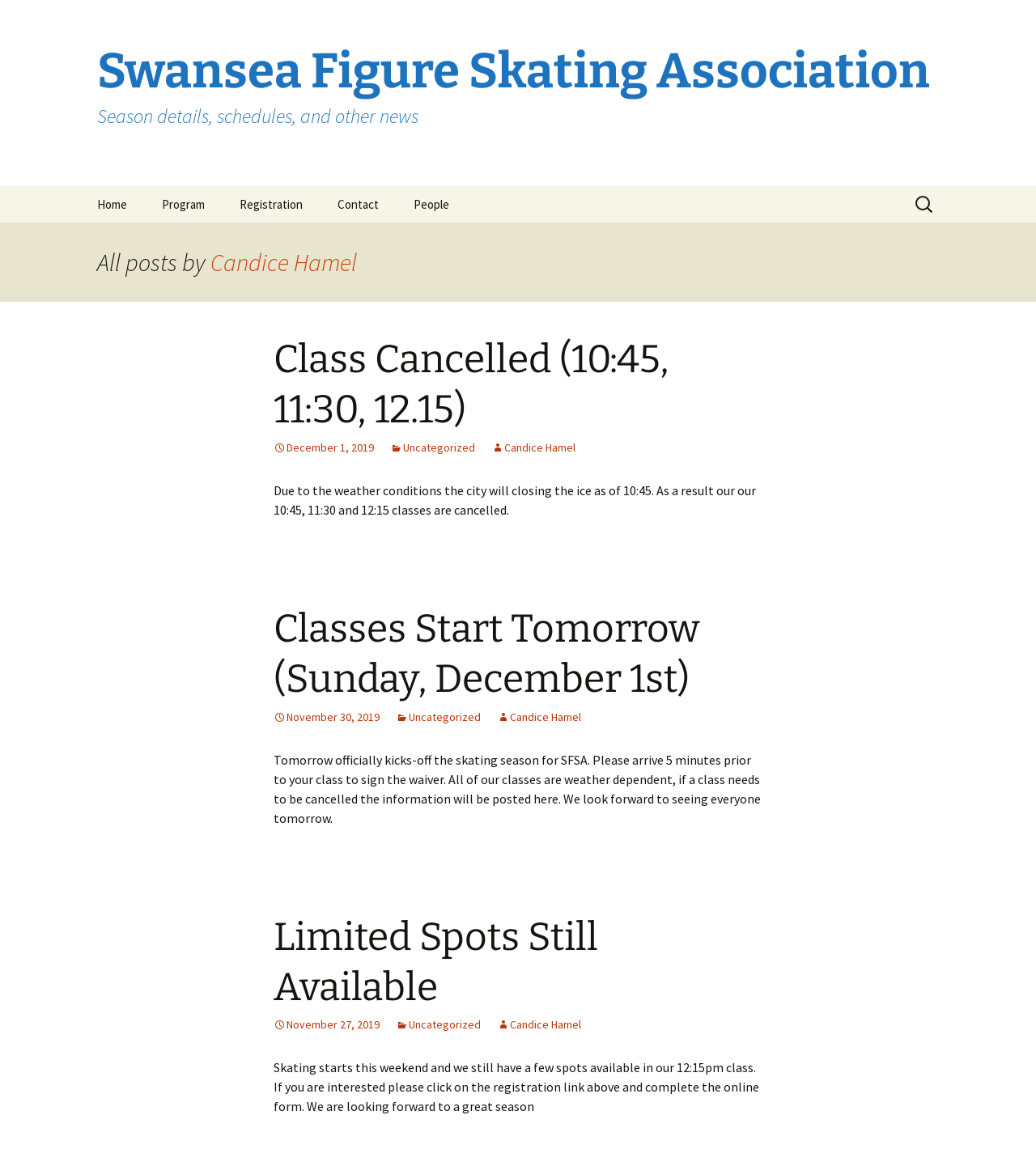Identify the bounding box coordinates of the region that needs to be clicked to carry out this instruction: "View the 'Top Trends in Home Builder Marketing for 2024' article". Provide these coordinates as four float numbers ranging from 0 to 1, i.e., [left, top, right, bottom].

None